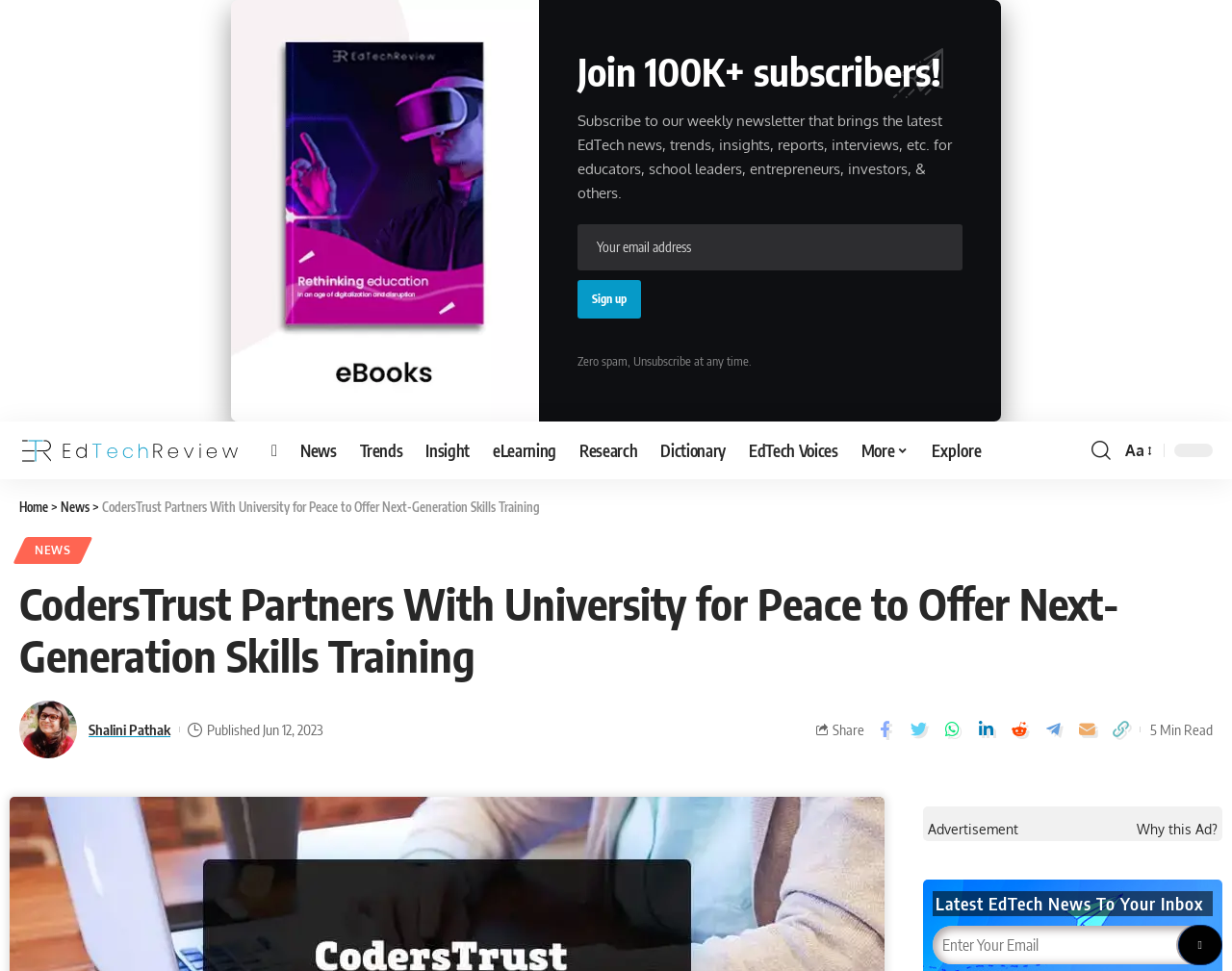Provide a one-word or one-phrase answer to the question:
How many main menu items are there?

8